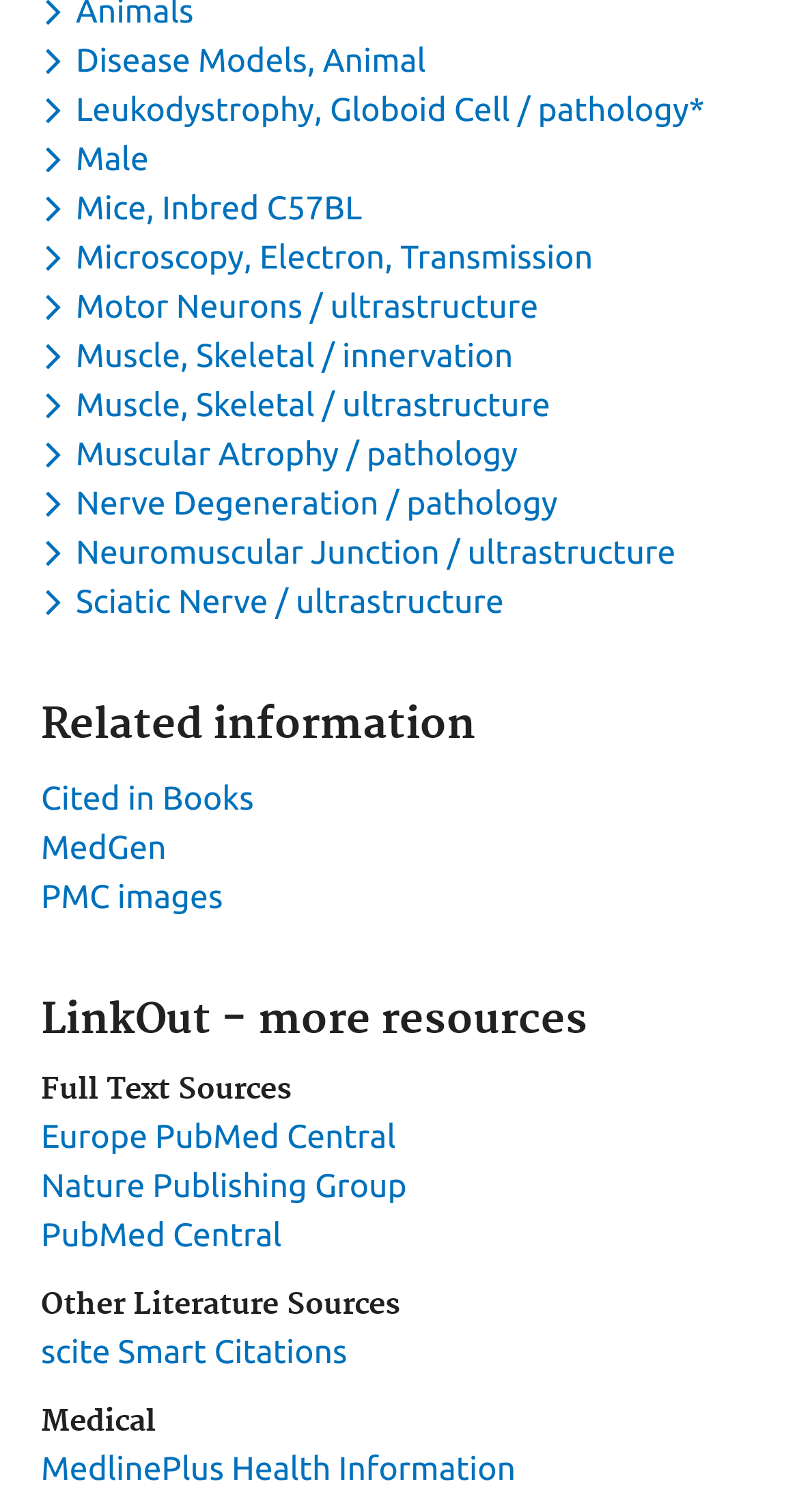Please predict the bounding box coordinates (top-left x, top-left y, bottom-right x, bottom-right y) for the UI element in the screenshot that fits the description: Leukodystrophy, Globoid Cell / pathology*

[0.051, 0.06, 0.895, 0.085]